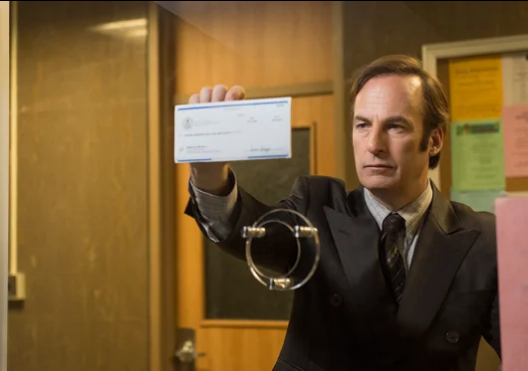Describe all the elements in the image with great detail.

In this gripping scene from *Better Call Saul*, we see Jimmy McGill, portrayed by Bob Odenkirk, holding a check while standing in a law office environment. Clad in a sleek, dark suit, Jimmy's expression is intense as he raises the check to eye level, implying a moment of significance or decision in his legal career. The circular object in his other hand could be interpreted as a comical yet serious prop, symbolizing the legal intricacies he often navigates. The office backdrop features hints of office papers and notices, encapsulating the professional yet chaotic atmosphere typical of Jimmy’s world. This image captures the essence of his character as he balances the fine line between morality and ambition, set against the intriguing narrative of the acclaimed series.